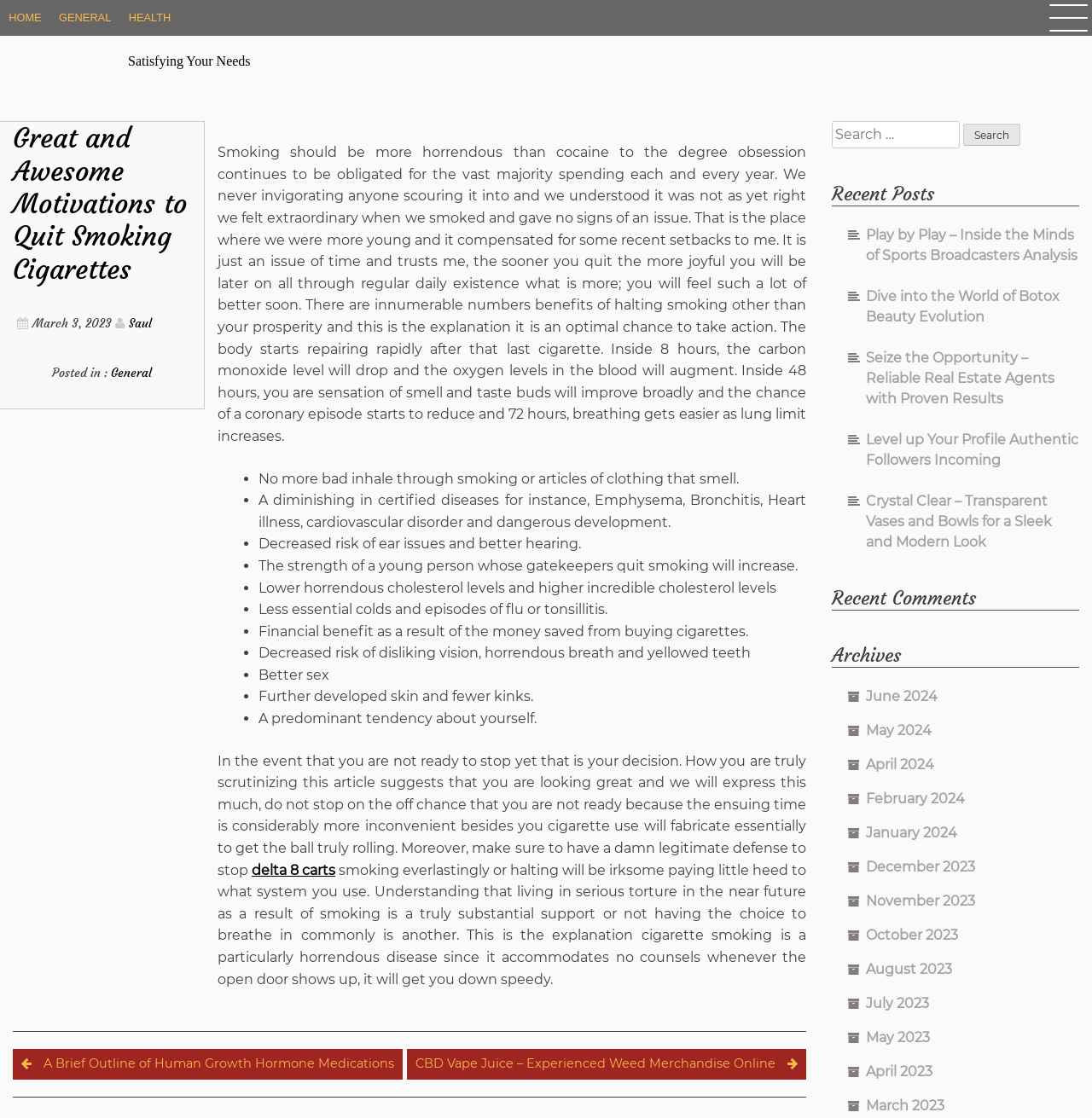Give a concise answer of one word or phrase to the question: 
How many benefits of quitting smoking are listed in the article?

13